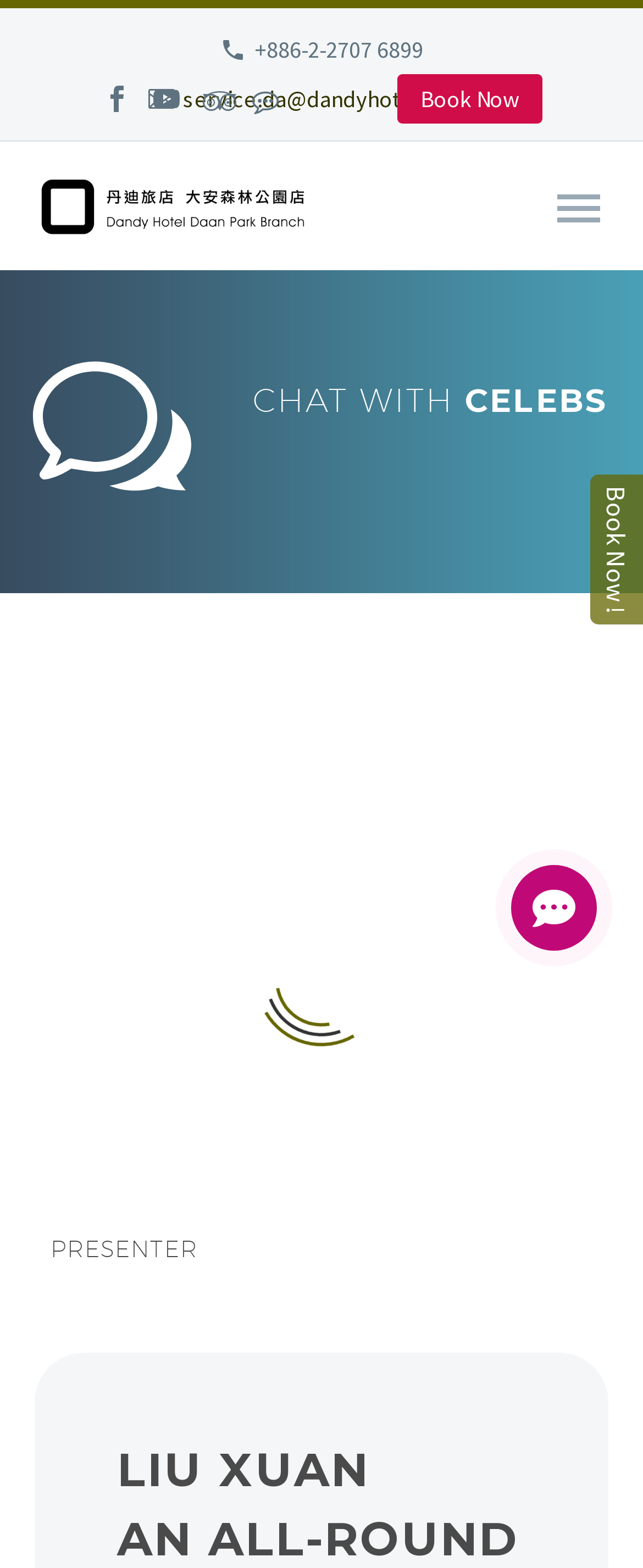Find the bounding box coordinates of the area that needs to be clicked in order to achieve the following instruction: "Send an email to service.da@dandyhotel.com.tw". The coordinates should be specified as four float numbers between 0 and 1, i.e., [left, top, right, bottom].

[0.285, 0.054, 0.77, 0.073]